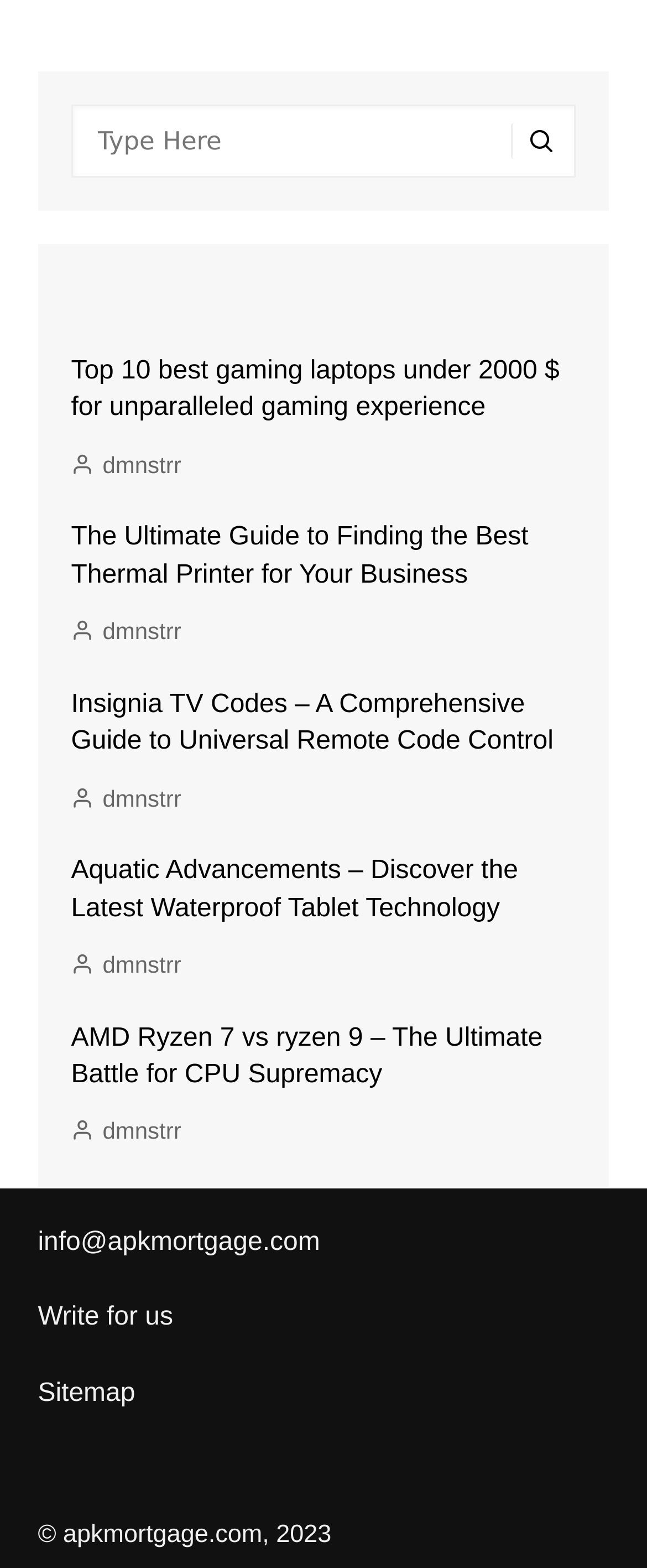Determine the bounding box coordinates of the clickable area required to perform the following instruction: "Search for something". The coordinates should be represented as four float numbers between 0 and 1: [left, top, right, bottom].

[0.11, 0.067, 0.89, 0.114]